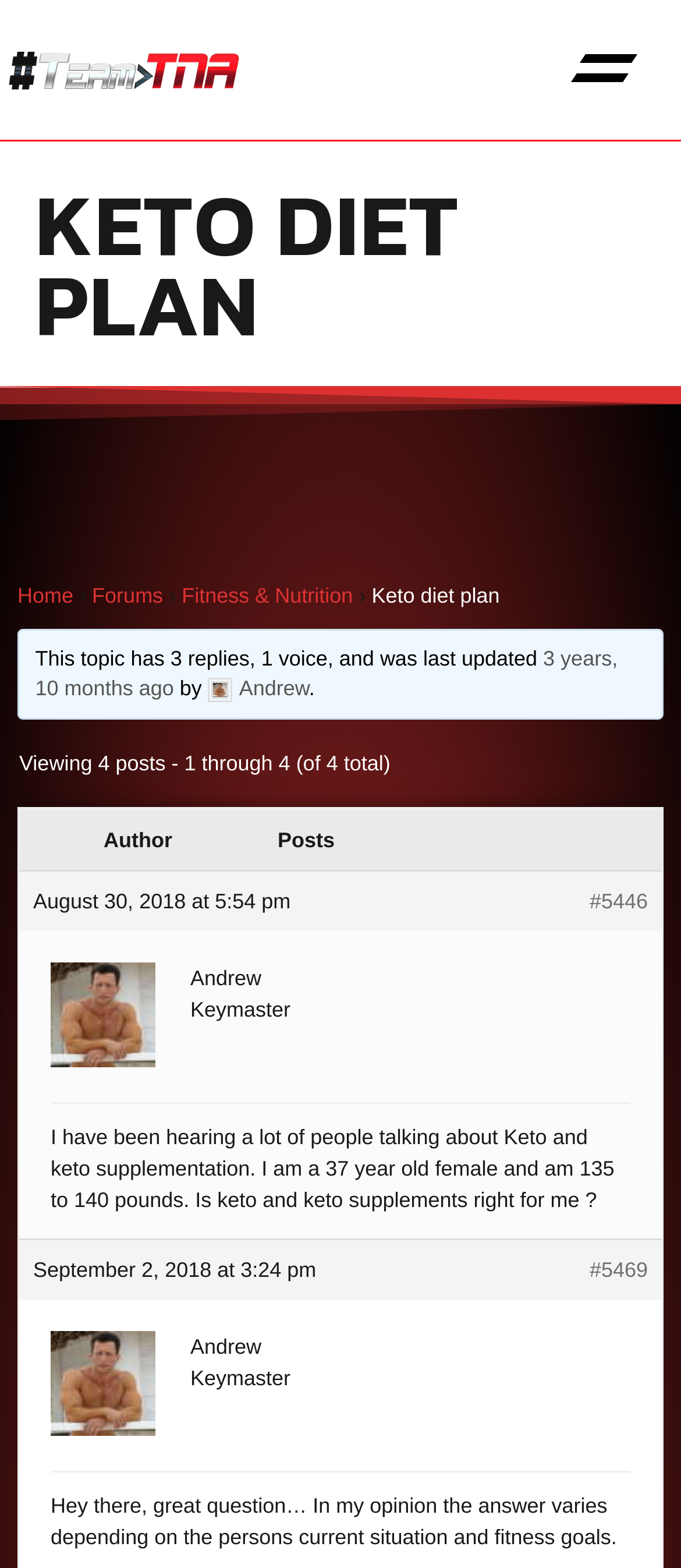Locate the bounding box coordinates of the element's region that should be clicked to carry out the following instruction: "Click on 'Andrew Andrew' profile". The coordinates need to be four float numbers between 0 and 1, i.e., [left, top, right, bottom].

[0.305, 0.431, 0.454, 0.446]